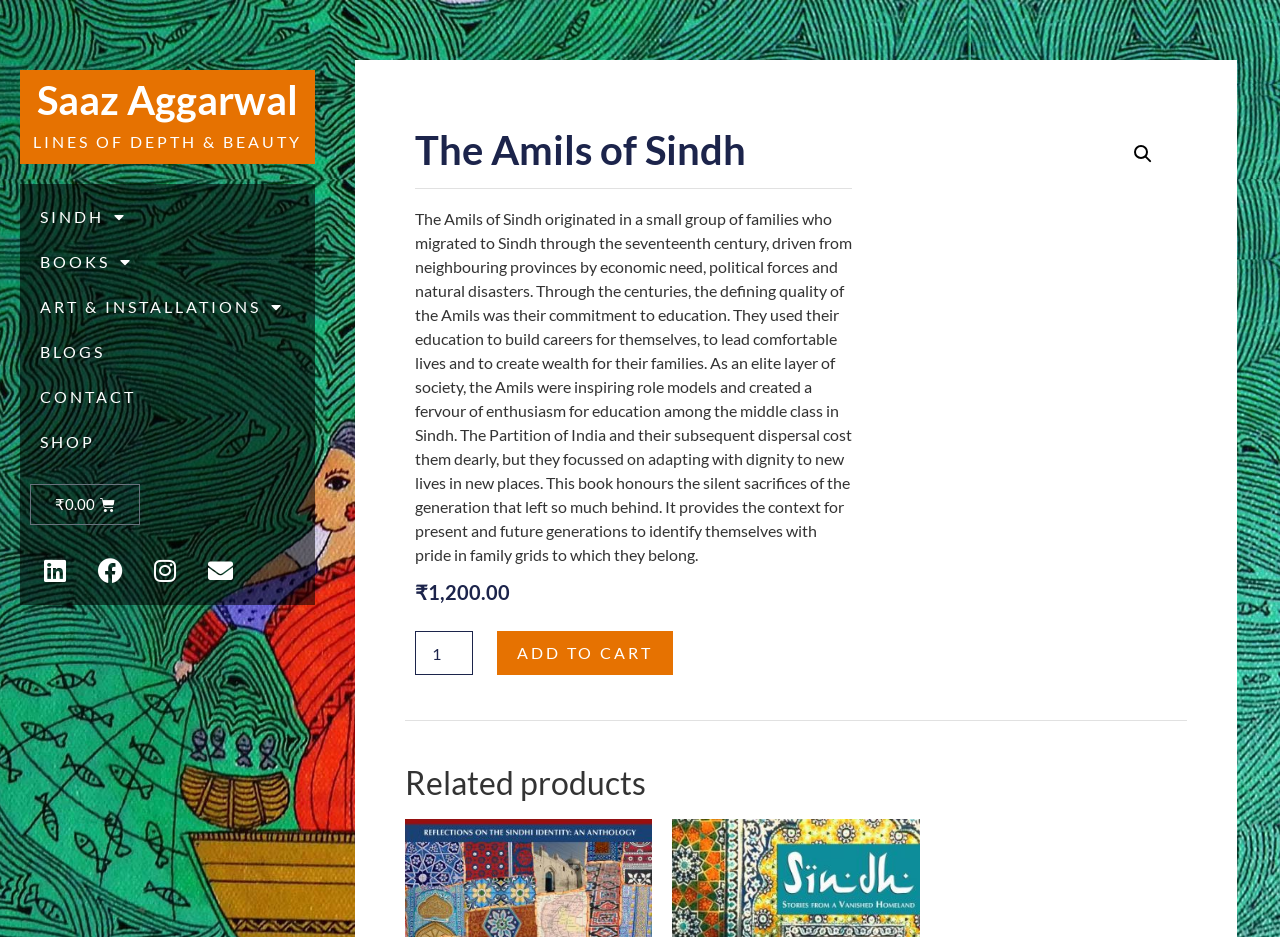What is the purpose of the 'ADD TO CART' button?
Please look at the screenshot and answer in one word or a short phrase.

To add the book to the cart